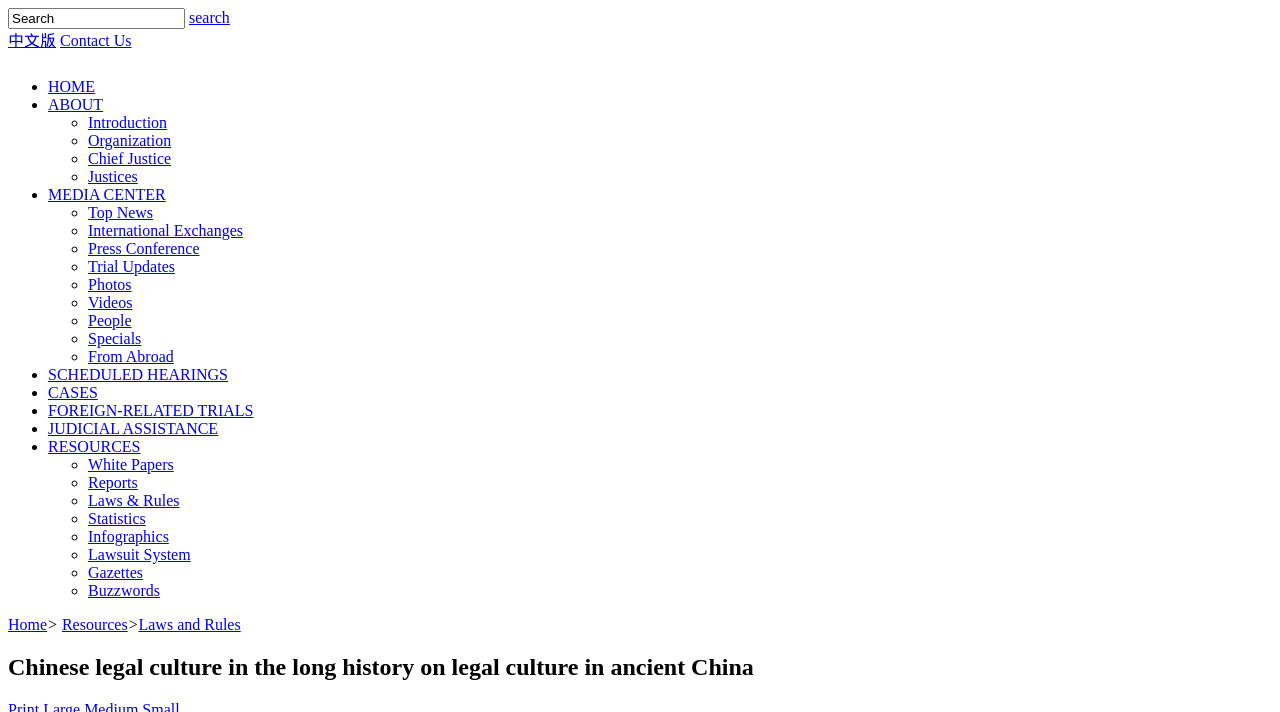Determine the bounding box coordinates of the clickable element to complete this instruction: "Check the laws and rules". Provide the coordinates in the format of four float numbers between 0 and 1, [left, top, right, bottom].

[0.108, 0.865, 0.188, 0.889]